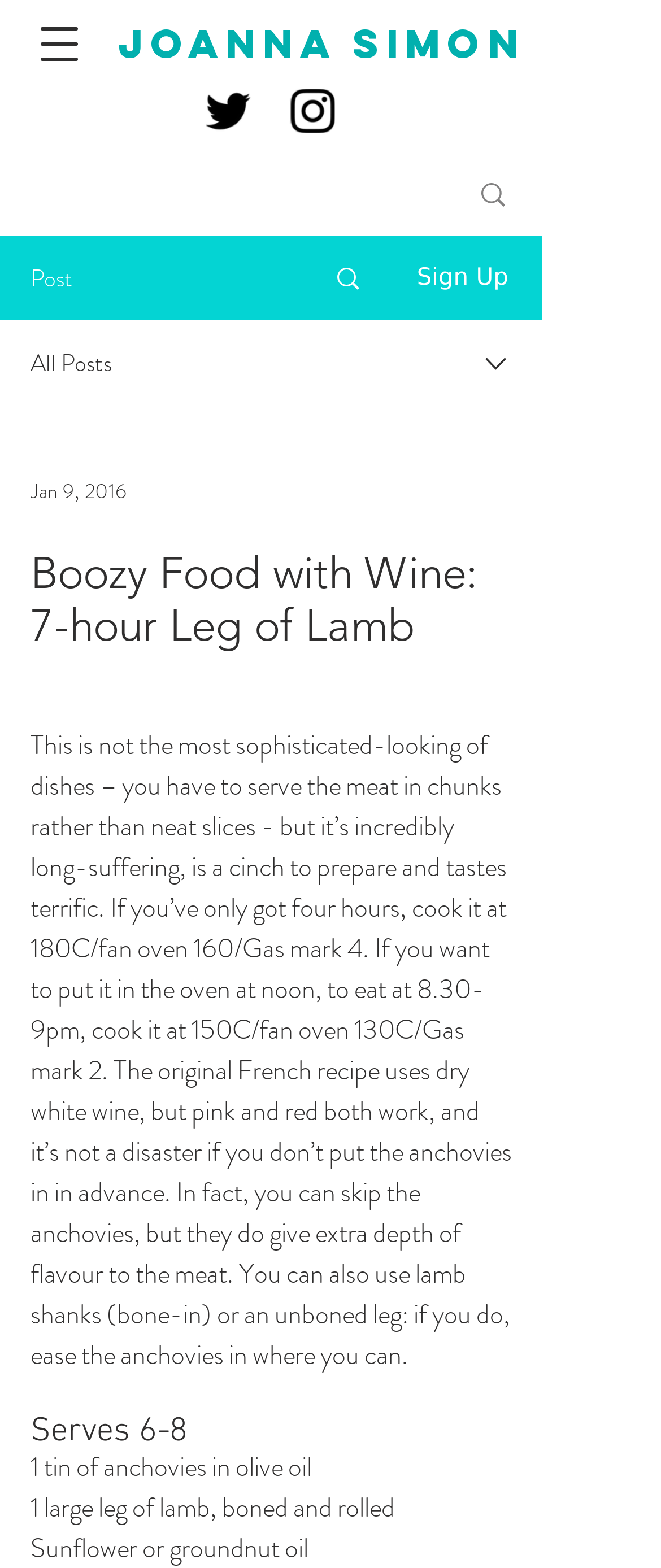Create a detailed summary of all the visual and textual information on the webpage.

The webpage appears to be a recipe blog post, specifically featuring a 7-hour leg of lamb dish. At the top of the page, there is a heading with the author's name, "Joanna Simon", and a link to her profile. Below this, there is a social media bar with links to Twitter and Instagram, each accompanied by an icon.

To the left of the social media bar, there is a navigation menu button. Next to this button, there is a search bar with a magnifying glass icon. Above the search bar, there is a link to a "Post" page and a "Sign Up" button.

The main content of the page is a recipe post, which starts with a heading that reads "Boozy Food with Wine: 7-hour Leg of Lamb". Below this, there is a brief introduction to the dish, describing its simplicity and flavor. The recipe itself is divided into sections, with headings such as "Serves 6-8" and ingredient lists, including items like anchovies and lamb.

Throughout the page, there are several images, including icons for Twitter and Instagram, as well as a search icon. The layout is organized, with clear headings and concise text, making it easy to follow the recipe.